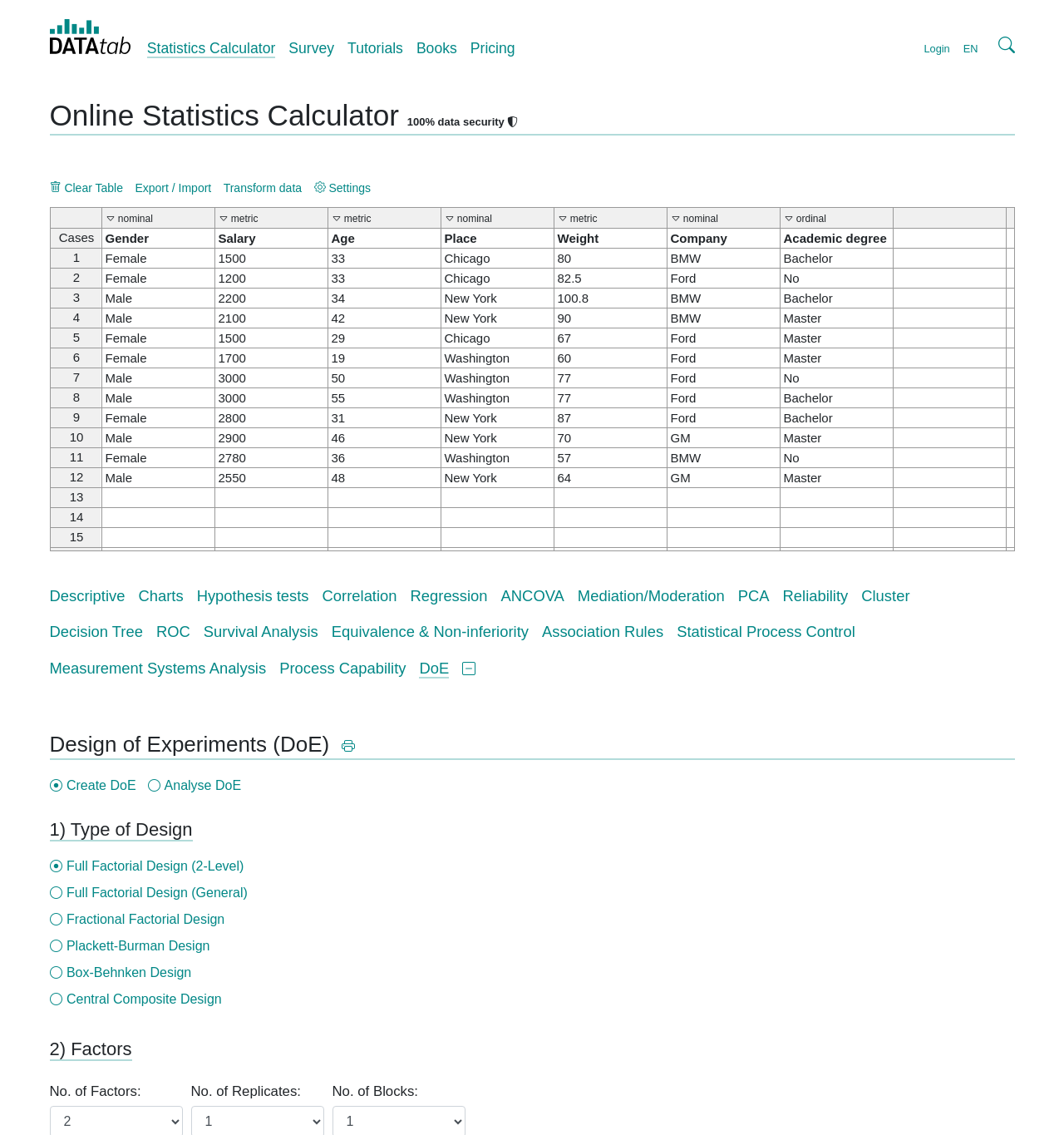Explain the webpage in detail.

This webpage is a 2-Level Factorial Design Calculator provided by DATAtab. At the top, there is a navigation bar with links to "Statistics Calculator", "Survey", "Tutorials", "Books", and "Pricing" from left to right. On the right side of the navigation bar, there is a "Login" link and a language selection option with "EN" displayed. 

Below the navigation bar, there is a heading that reads "Online Statistics Calculator 100% data security" with a lock icon. Underneath the heading, there are five buttons: "Clear Table", "Export / Import", "Transform data", and "Settings" with a dropdown menu. The "Settings" dropdown menu contains a grid with various options, including data types (nominal, metric, ordinal) and column headers (Cases, Gender, Salary, Age, Place, Weight, Company, Academic degree).

The main content of the webpage is a table with six rows and nine columns. Each row represents a case, and each column represents a variable. The variables include Cases, Gender, Salary, Age, Place, Weight, Company, and Academic degree. The table contains sample data, with each cell displaying a value or a category.